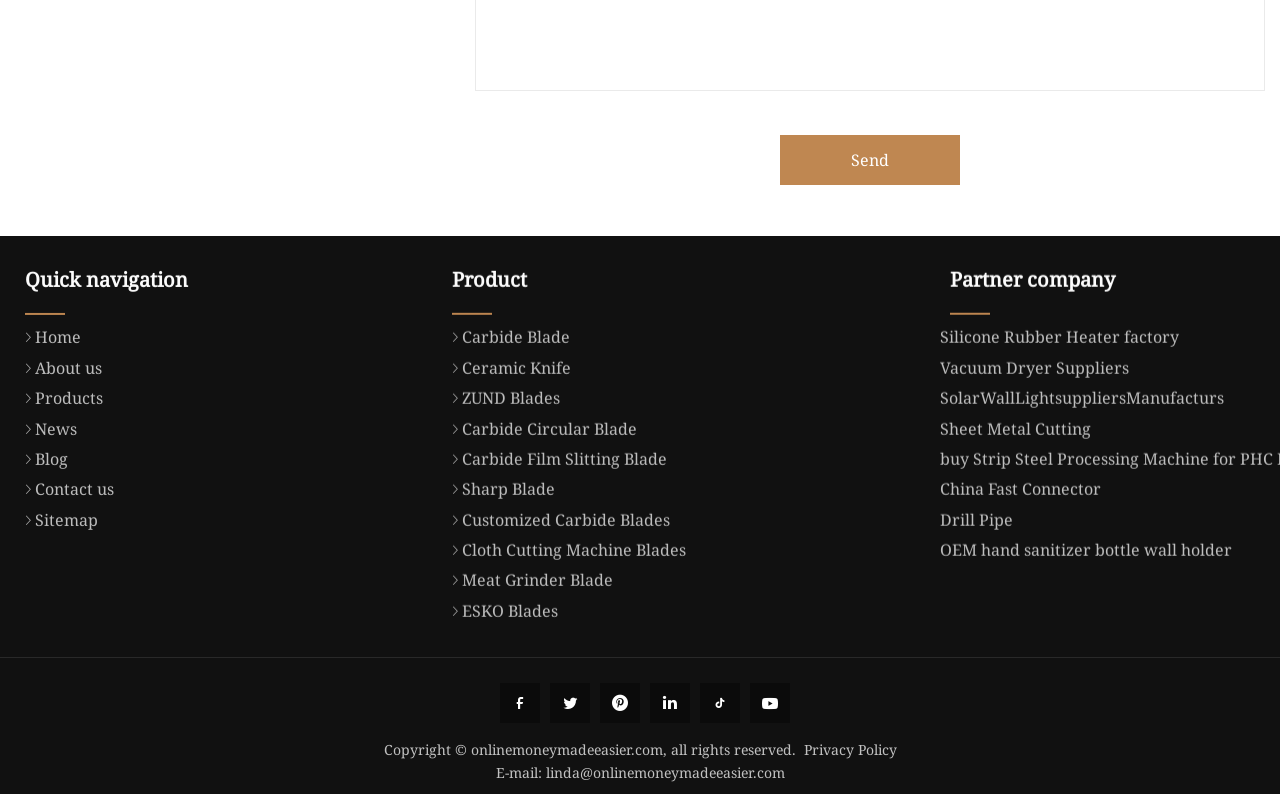Give a concise answer using only one word or phrase for this question:
What is the copyright information mentioned on the webpage?

onlinemoneymadeeasier.com, all rights reserved